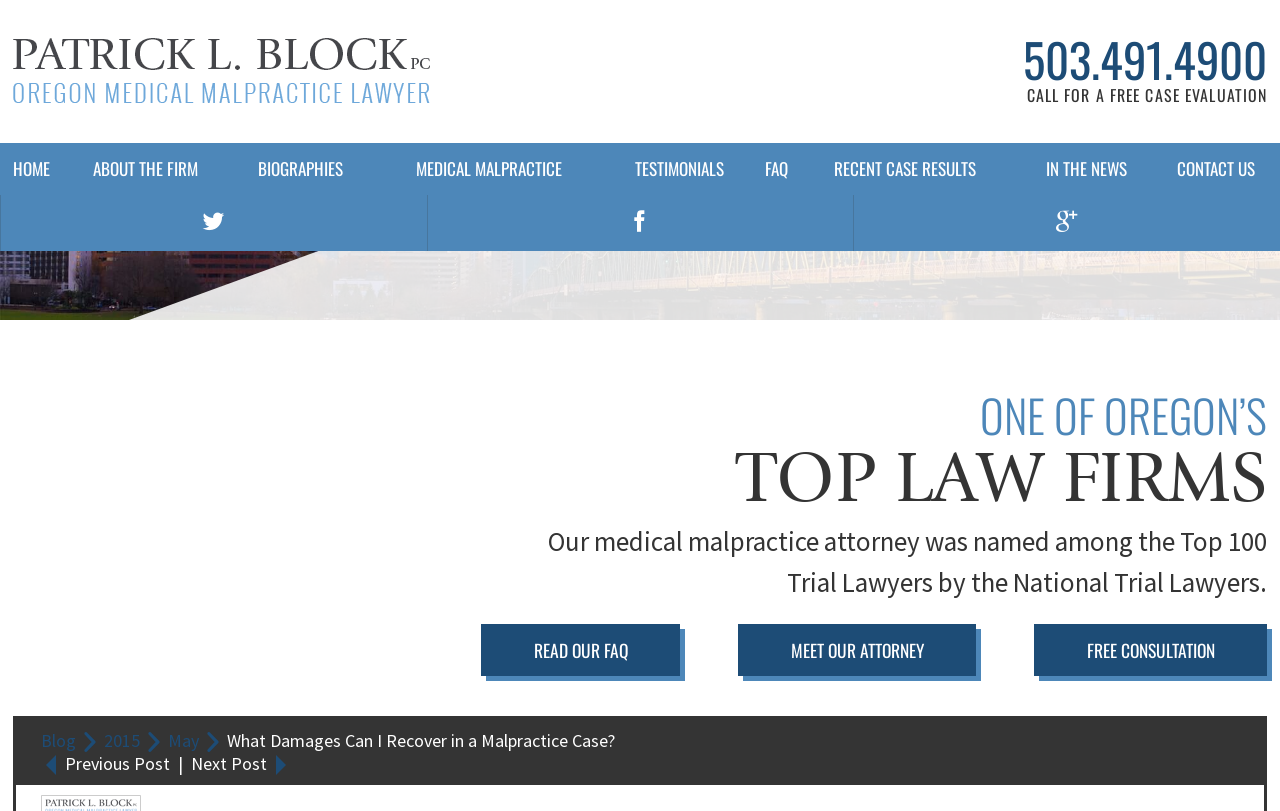Provide the bounding box coordinates of the section that needs to be clicked to accomplish the following instruction: "Click the 'HOME' link."

[0.01, 0.176, 0.037, 0.241]